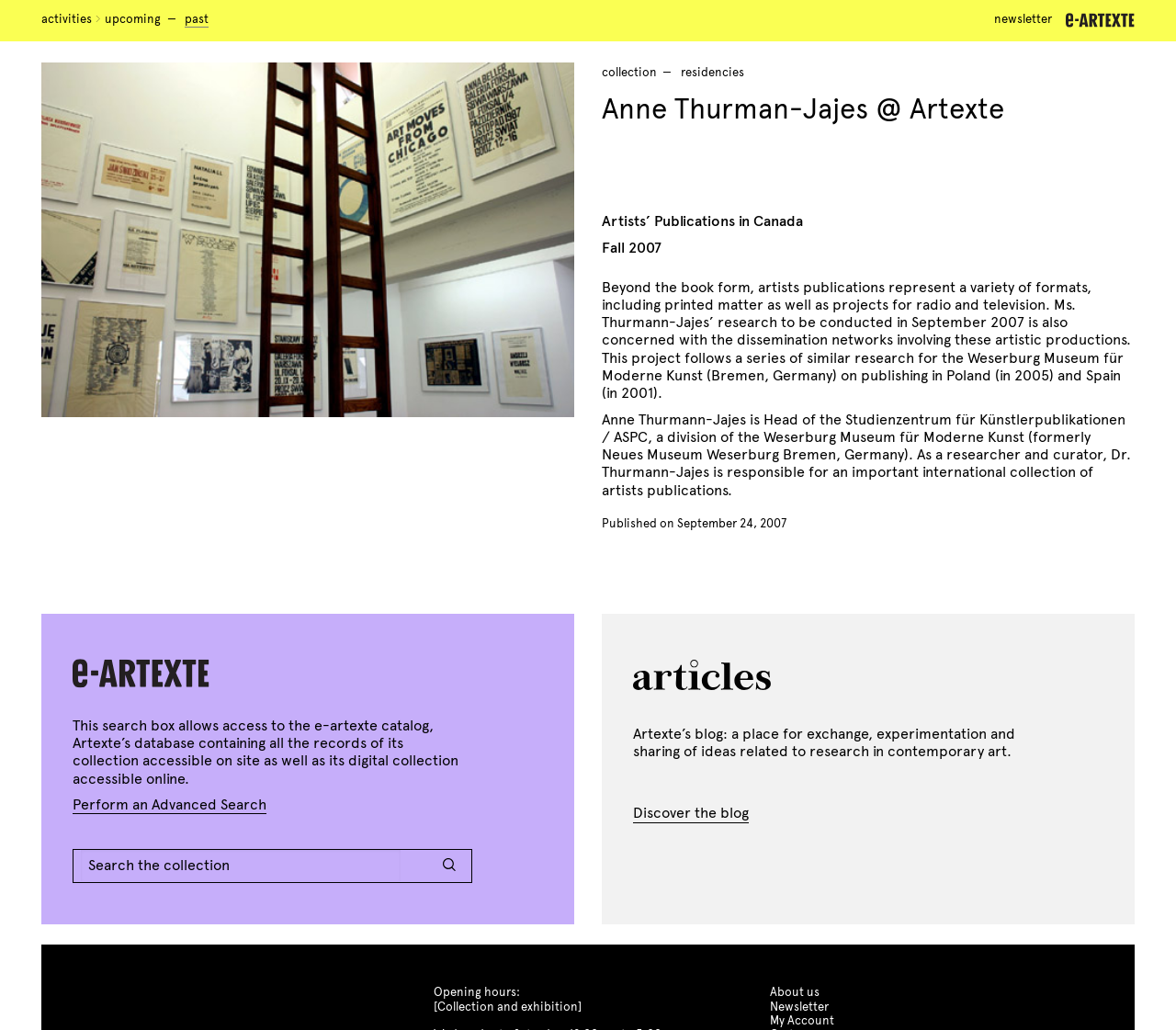Highlight the bounding box coordinates of the region I should click on to meet the following instruction: "Go to About us".

[0.655, 0.957, 0.697, 0.971]